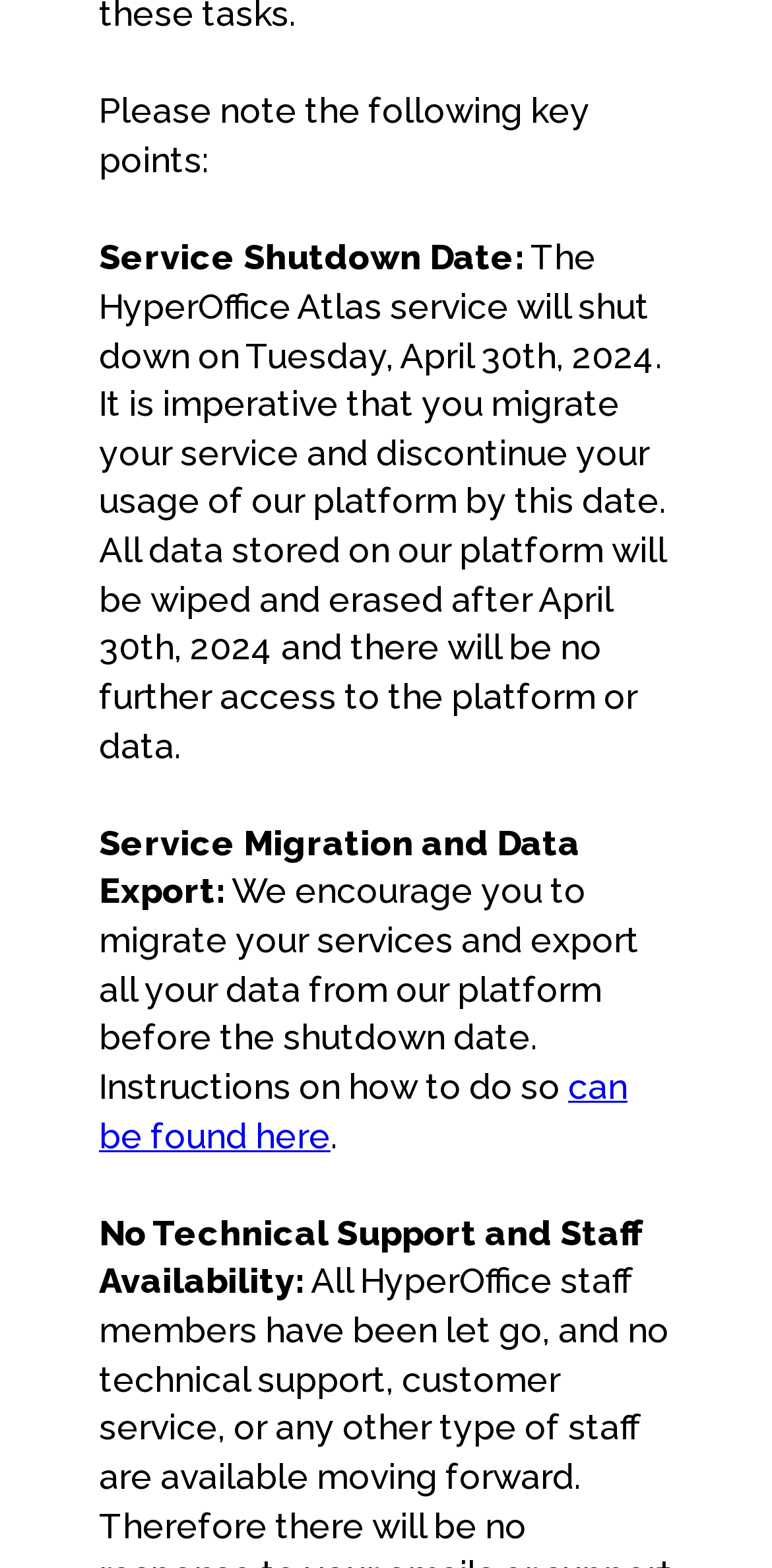Answer the following in one word or a short phrase: 
What is the purpose of the webpage?

Service shutdown notification